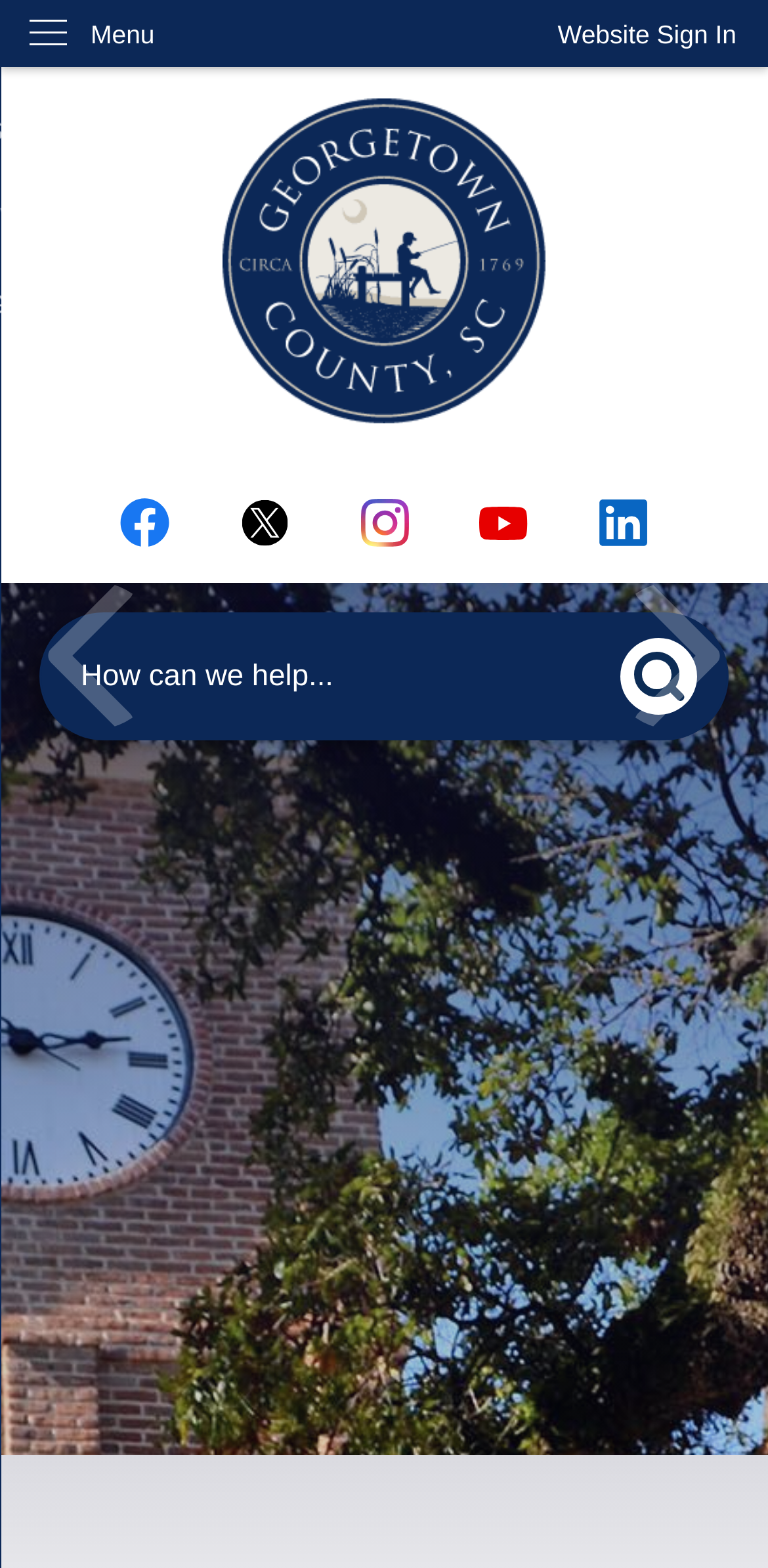Determine the bounding box coordinates of the UI element described below. Use the format (top-left x, top-left y, bottom-right x, bottom-right y) with floating point numbers between 0 and 1: Website Sign In

[0.685, 0.0, 1.0, 0.044]